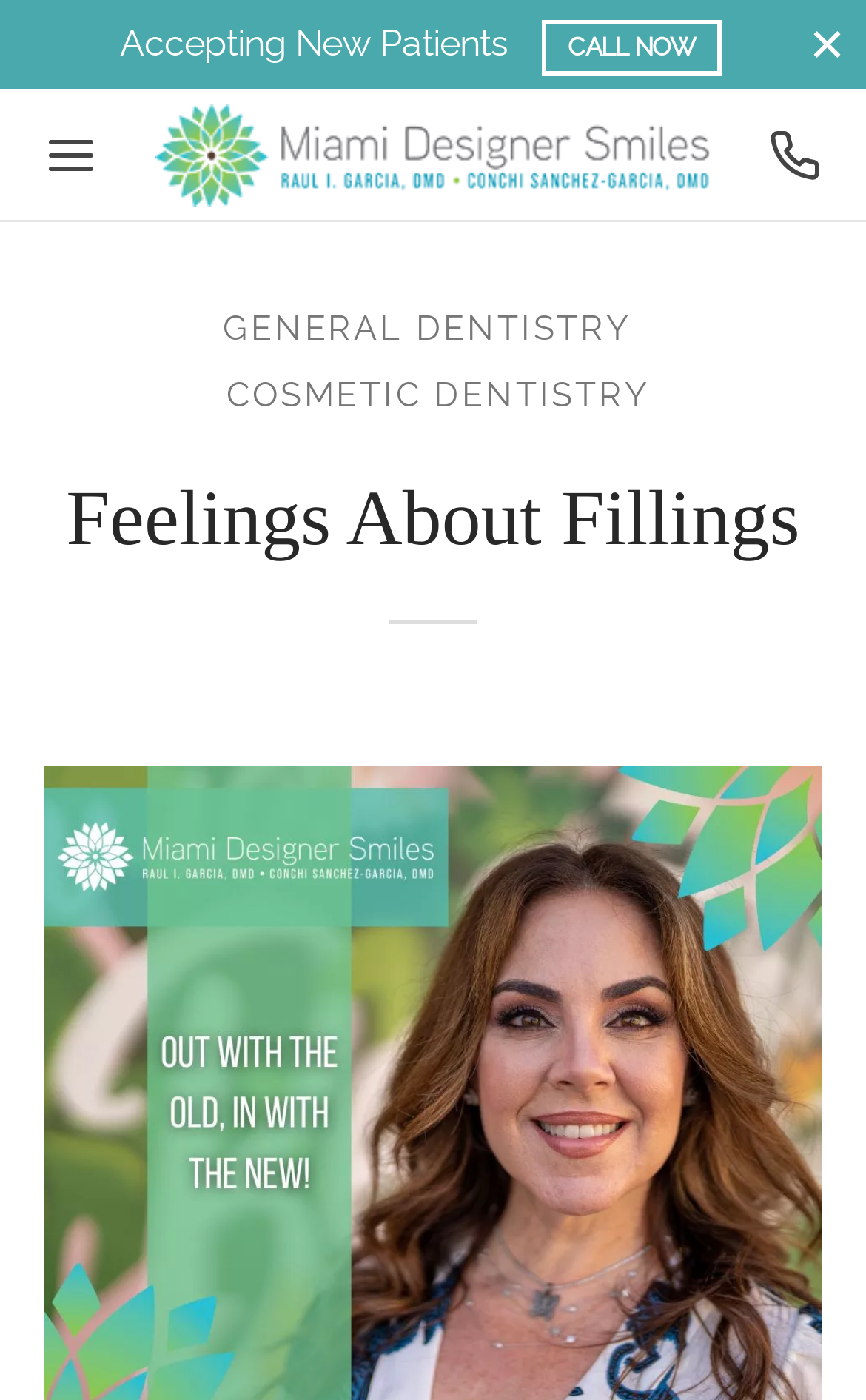Extract the bounding box coordinates for the UI element described by the text: "Cosmetic Dentistry". The coordinates should be in the form of [left, top, right, bottom] with values between 0 and 1.

[0.262, 0.262, 0.751, 0.303]